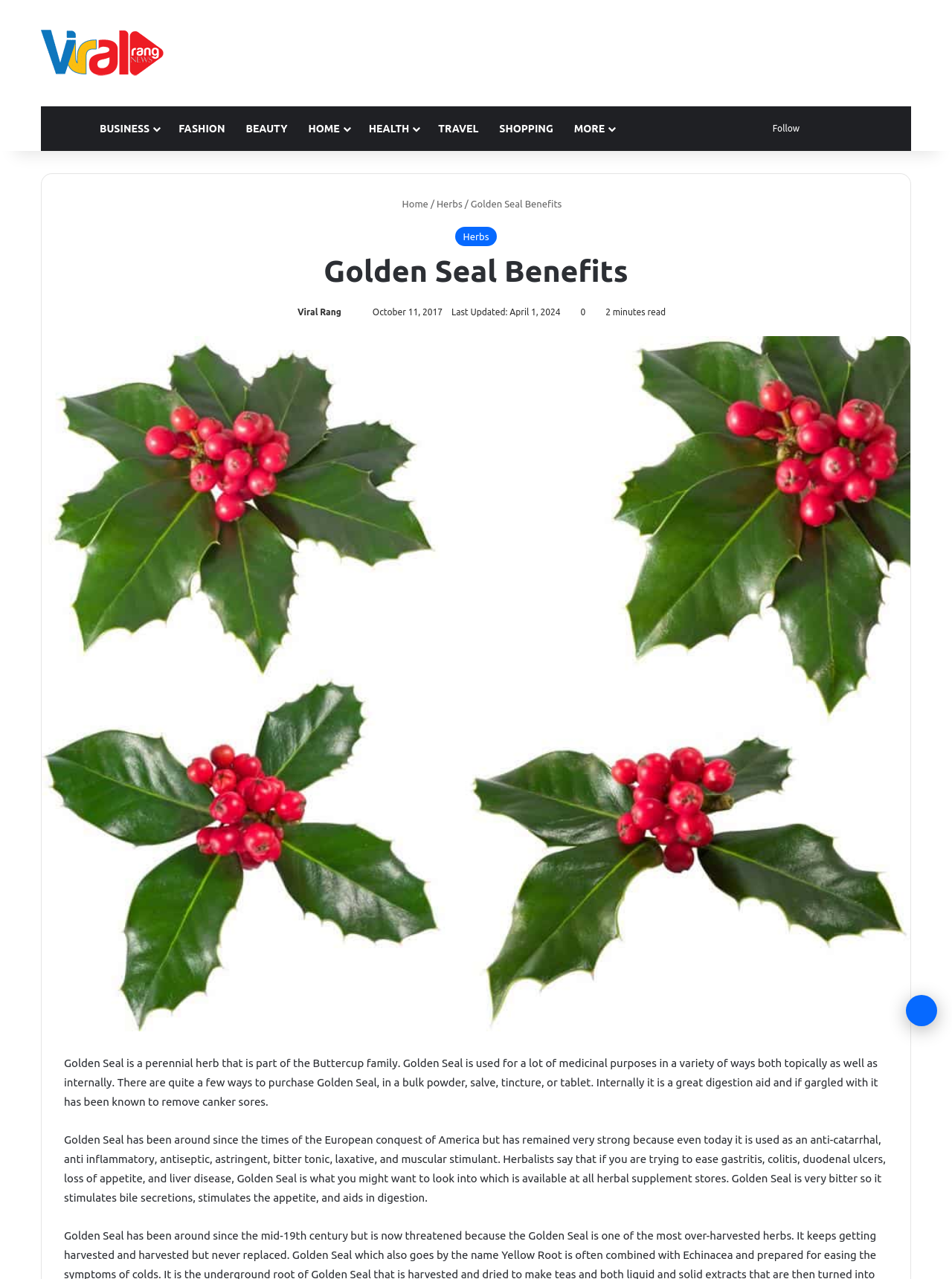Respond with a single word or phrase to the following question:
What is the date of the last update of this webpage?

April 1, 2024